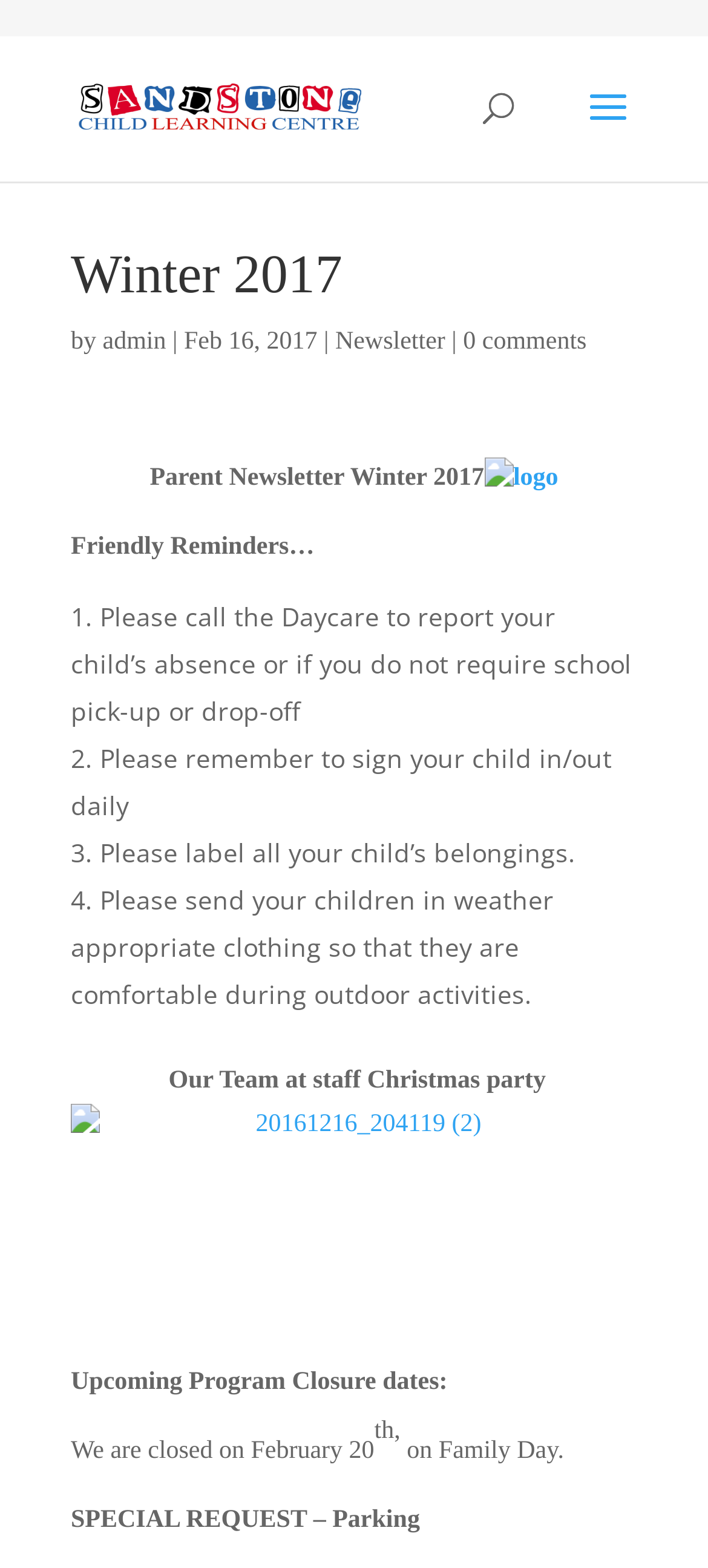Based on the element description "admin", predict the bounding box coordinates of the UI element.

[0.145, 0.21, 0.235, 0.227]